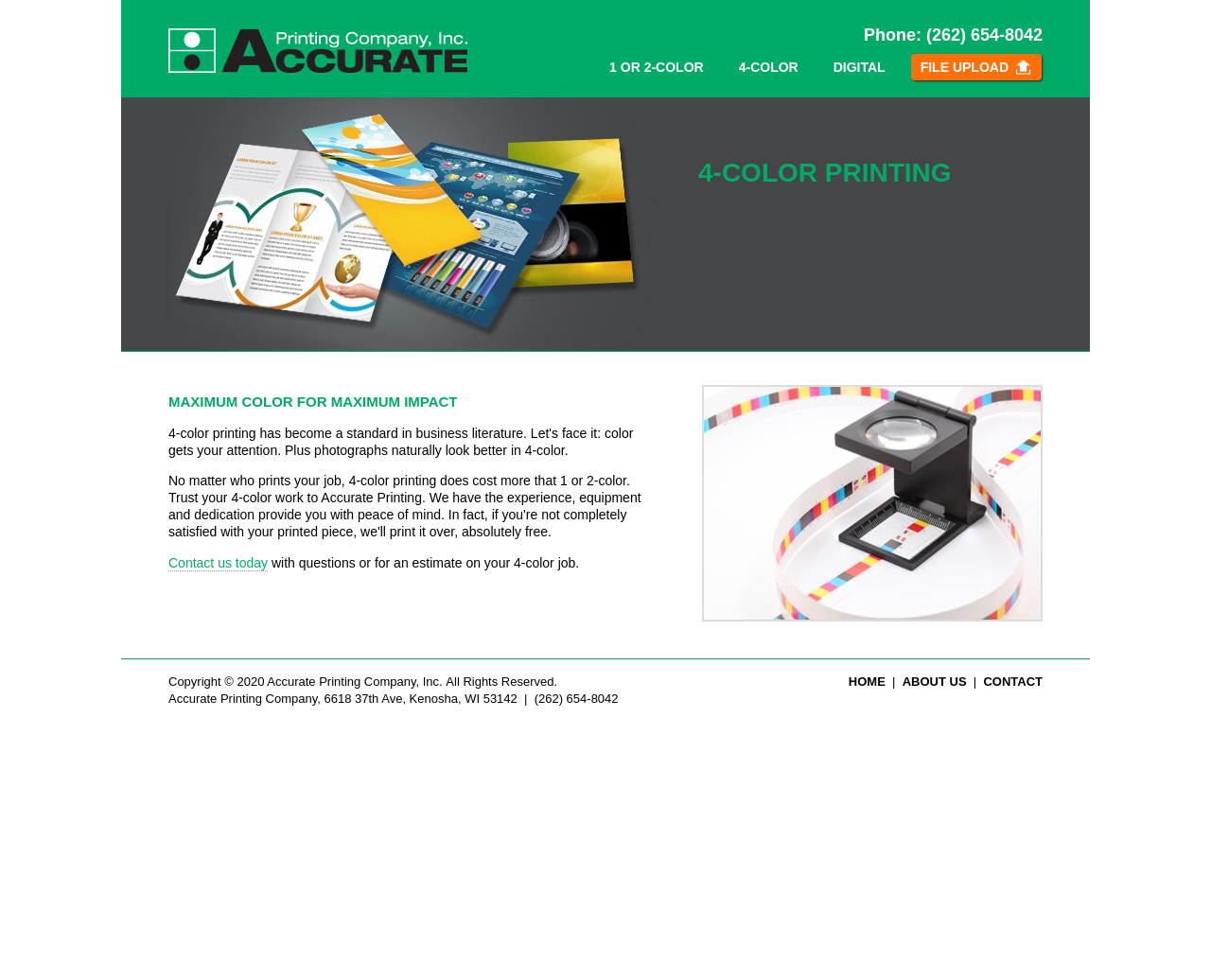Using the details in the image, give a detailed response to the question below:
What is the purpose of the 'FILE UPLOAD' link?

Based on the context of the webpage, which is about printing services, I infer that the 'FILE UPLOAD' link is intended for customers to upload their files for printing purposes.